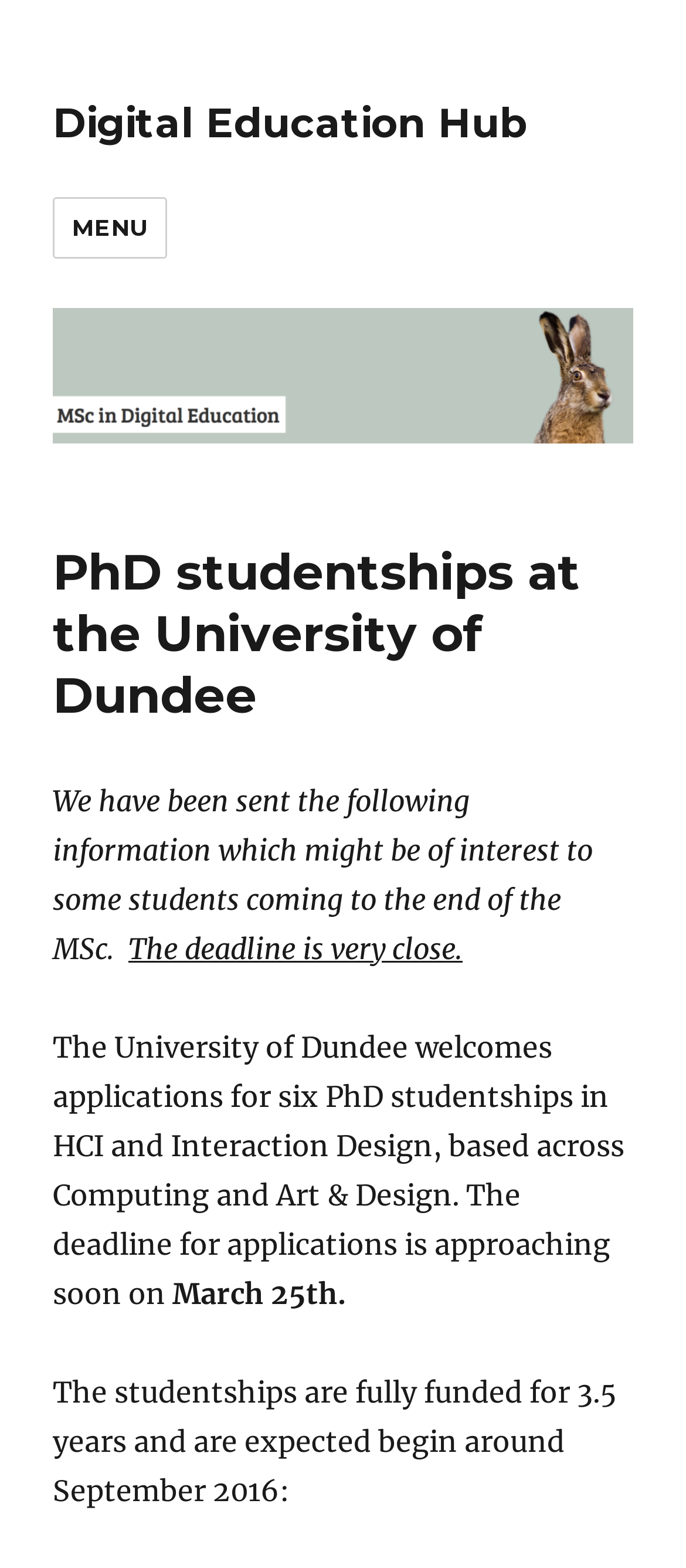Bounding box coordinates should be provided in the format (top-left x, top-left y, bottom-right x, bottom-right y) with all values between 0 and 1. Identify the bounding box for this UI element: Menu

[0.077, 0.126, 0.245, 0.165]